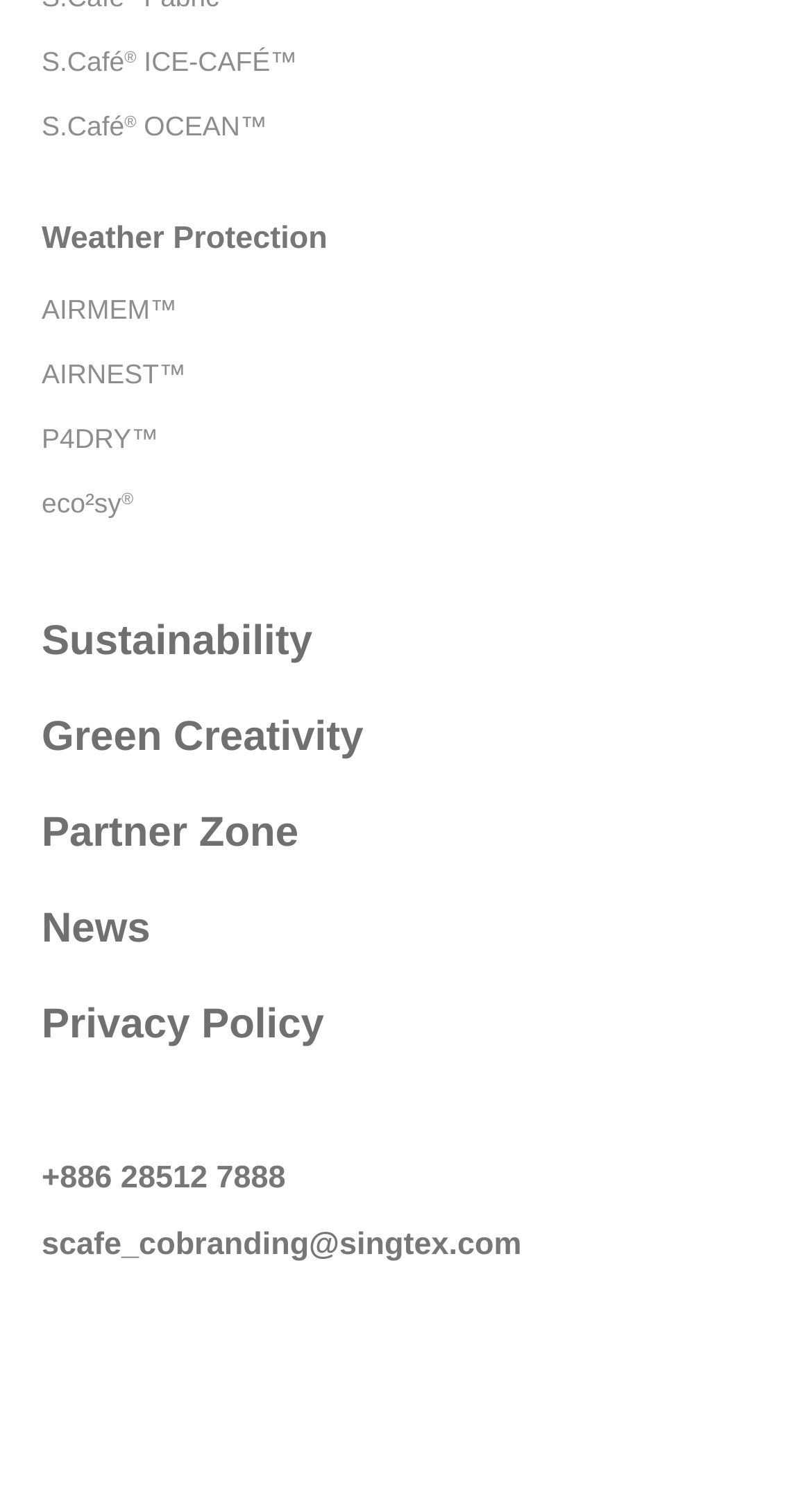What is the last heading element on the page?
Using the visual information from the image, give a one-word or short-phrase answer.

Privacy Policy